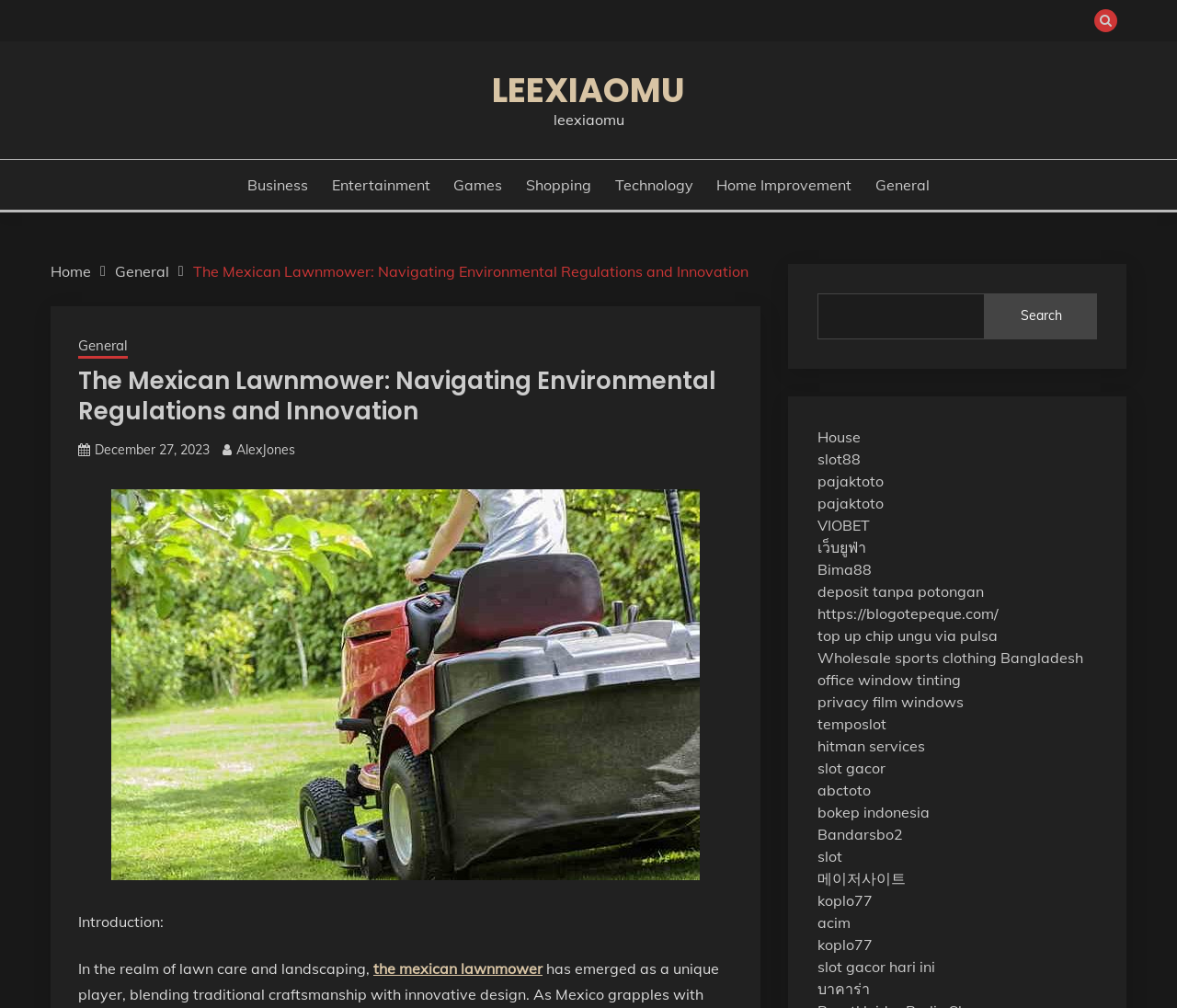Please identify the bounding box coordinates of the element I should click to complete this instruction: 'Read the article about 'The Mexican Lawnmower''. The coordinates should be given as four float numbers between 0 and 1, like this: [left, top, right, bottom].

[0.066, 0.363, 0.622, 0.423]